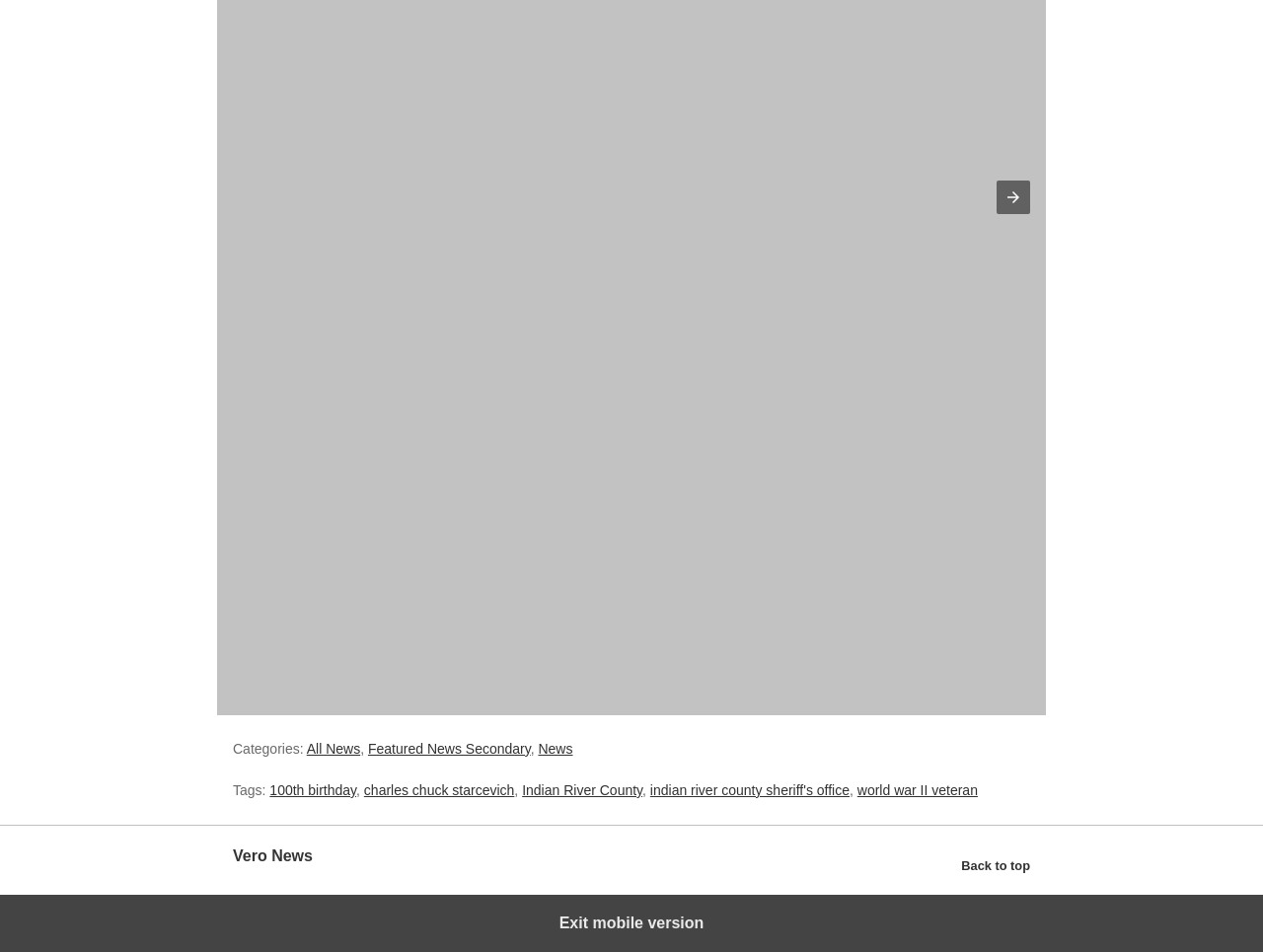Provide the bounding box coordinates for the UI element that is described as: "All News".

[0.243, 0.778, 0.285, 0.795]